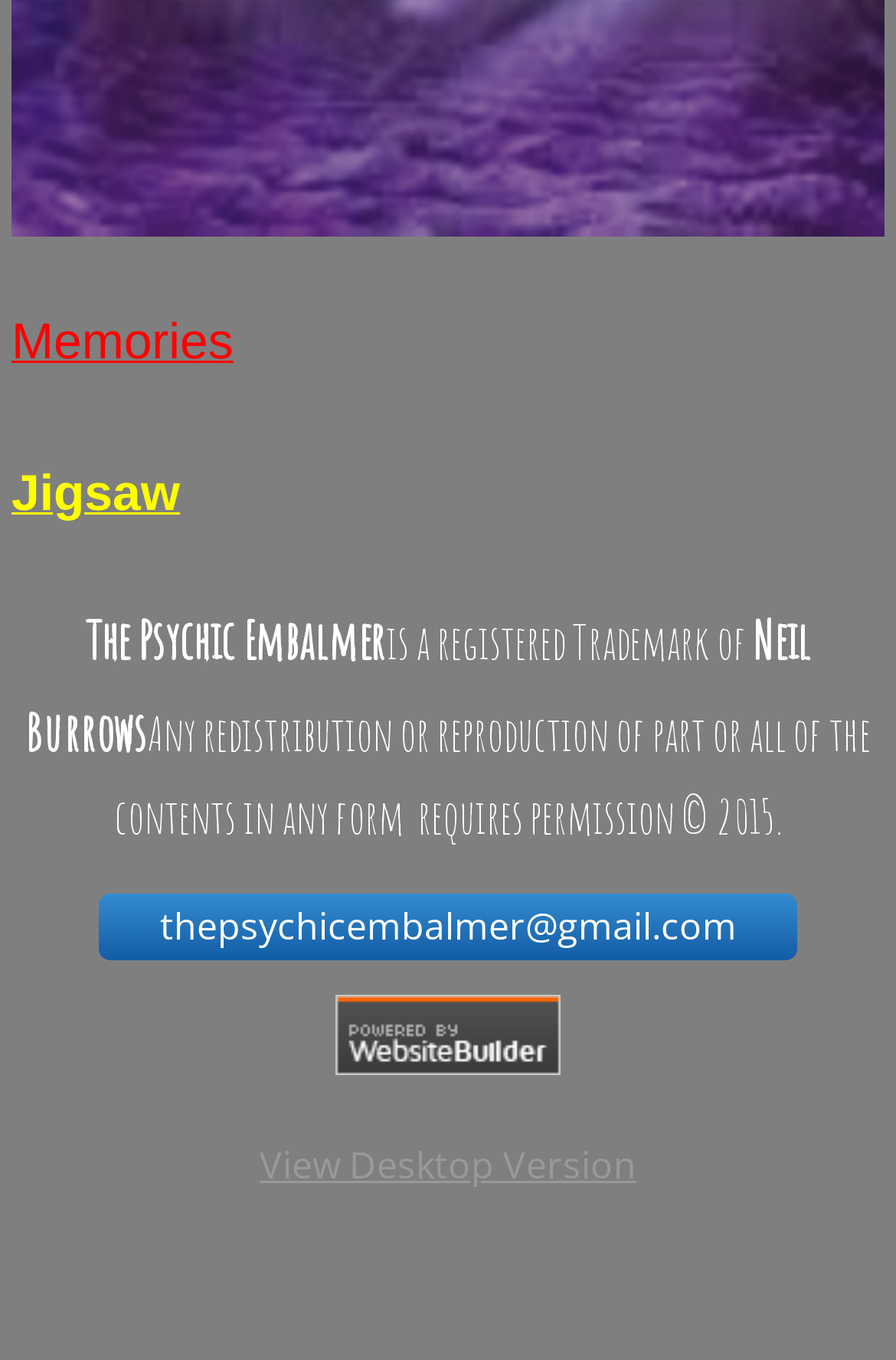Provide your answer in one word or a succinct phrase for the question: 
What is the purpose of the link 'View Desktop Version'?

To view the desktop version of the website